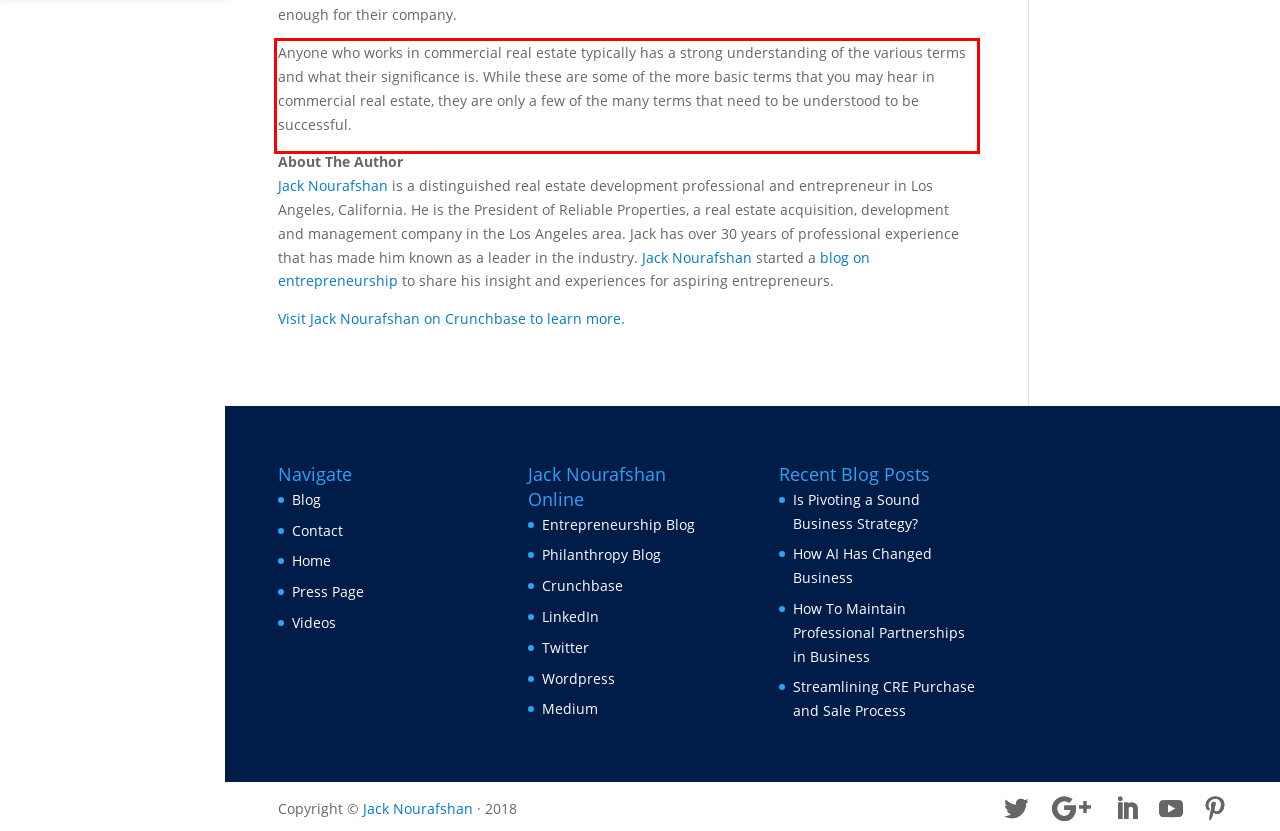Please identify and extract the text content from the UI element encased in a red bounding box on the provided webpage screenshot.

Anyone who works in commercial real estate typically has a strong understanding of the various terms and what their significance is. While these are some of the more basic terms that you may hear in commercial real estate, they are only a few of the many terms that need to be understood to be successful.